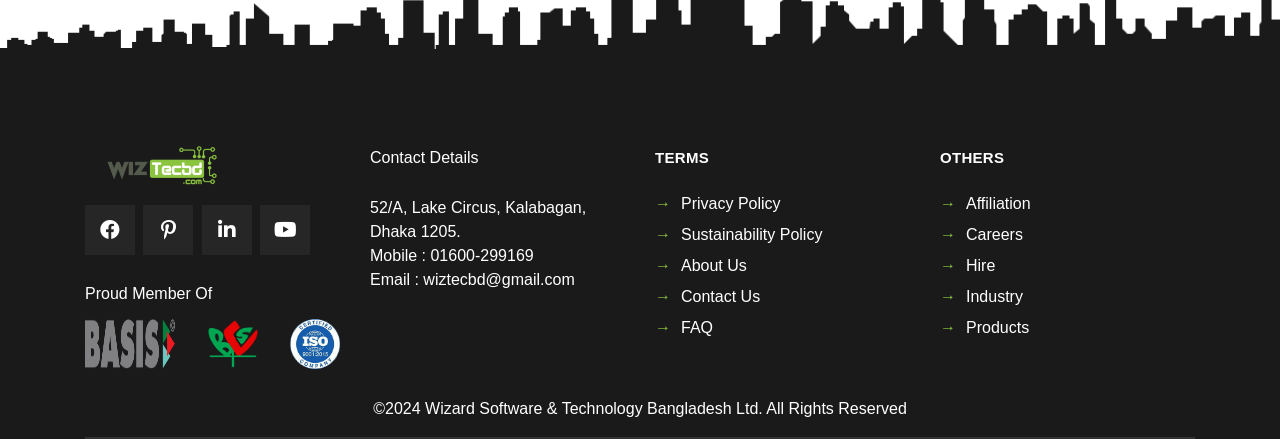Please identify the bounding box coordinates of the element's region that should be clicked to execute the following instruction: "Check Affiliation". The bounding box coordinates must be four float numbers between 0 and 1, i.e., [left, top, right, bottom].

[0.734, 0.445, 0.805, 0.484]